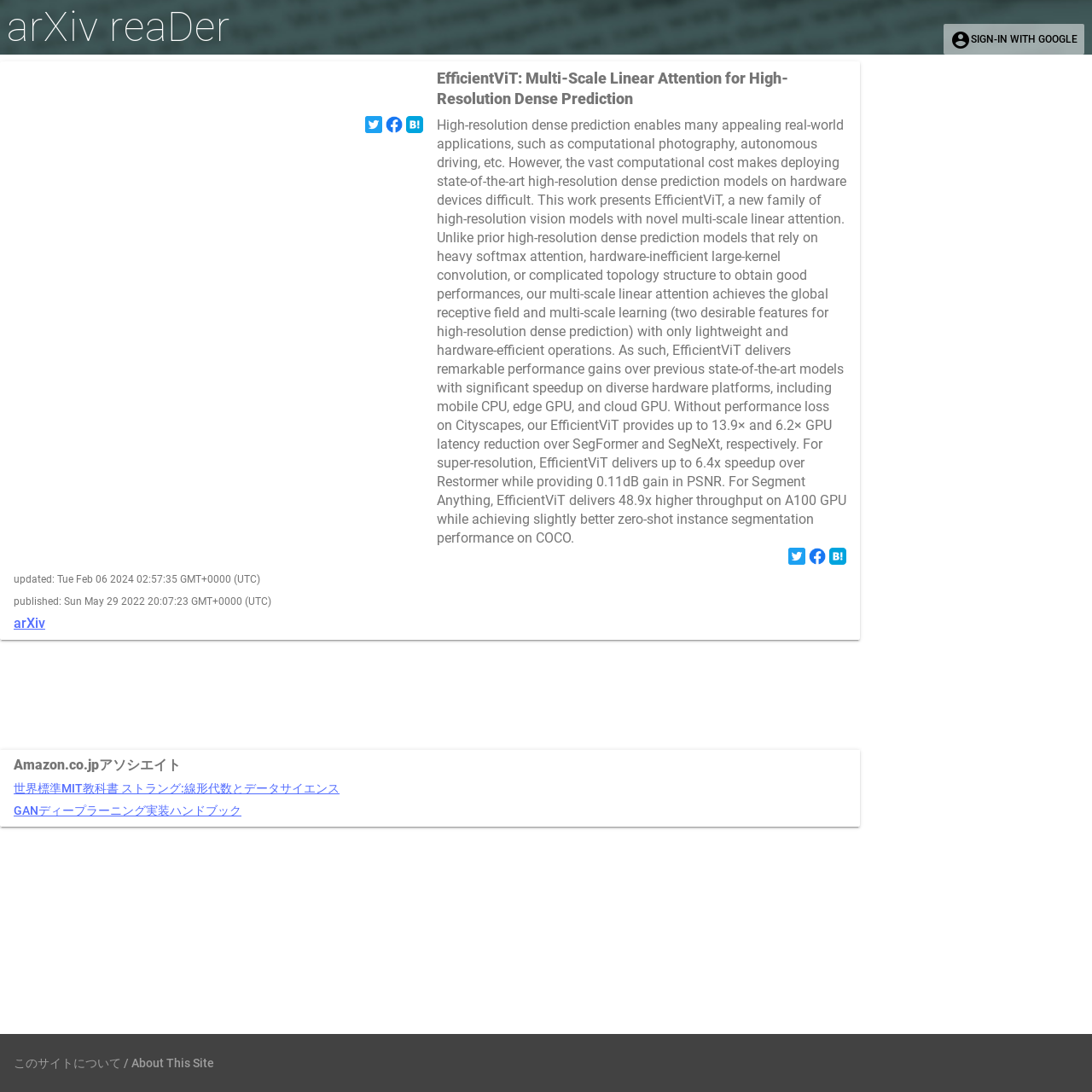Reply to the question with a brief word or phrase: What is the purpose of EfficientViT?

High-resolution dense prediction